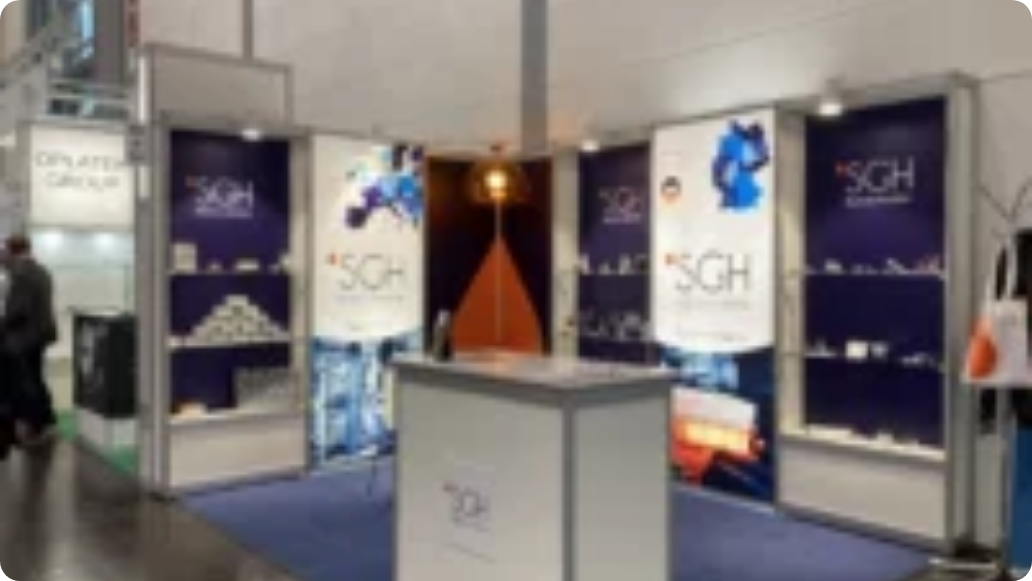What is the purpose of the service counter?
Please provide a comprehensive answer to the question based on the webpage screenshot.

The caption describes the service counter as 'inviting visitor engagement', which suggests that its purpose is to facilitate interaction between the booth staff and visitors, likely to provide information, answer questions, or demonstrate products.